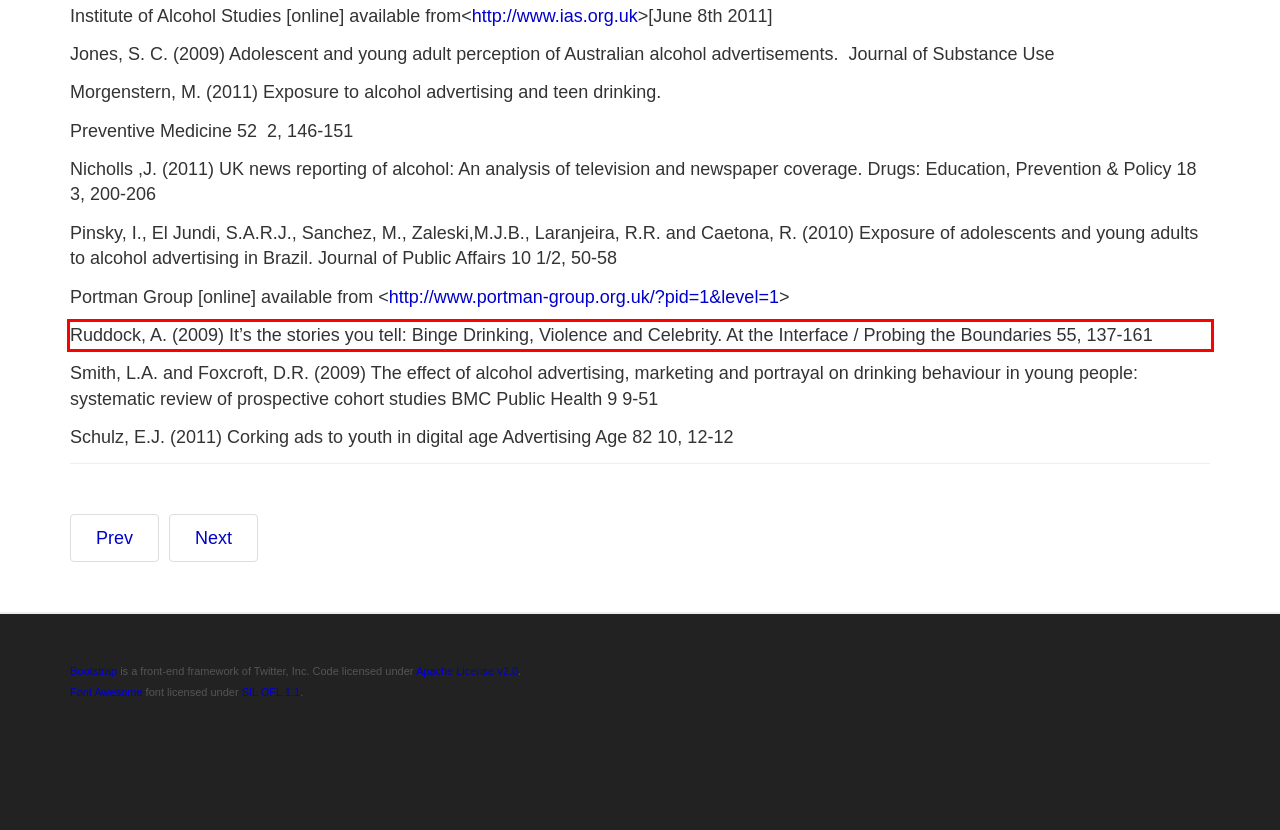Examine the webpage screenshot and use OCR to recognize and output the text within the red bounding box.

Ruddock, A. (2009) It’s the stories you tell: Binge Drinking, Violence and Celebrity. At the Interface / Probing the Boundaries 55, 137-161